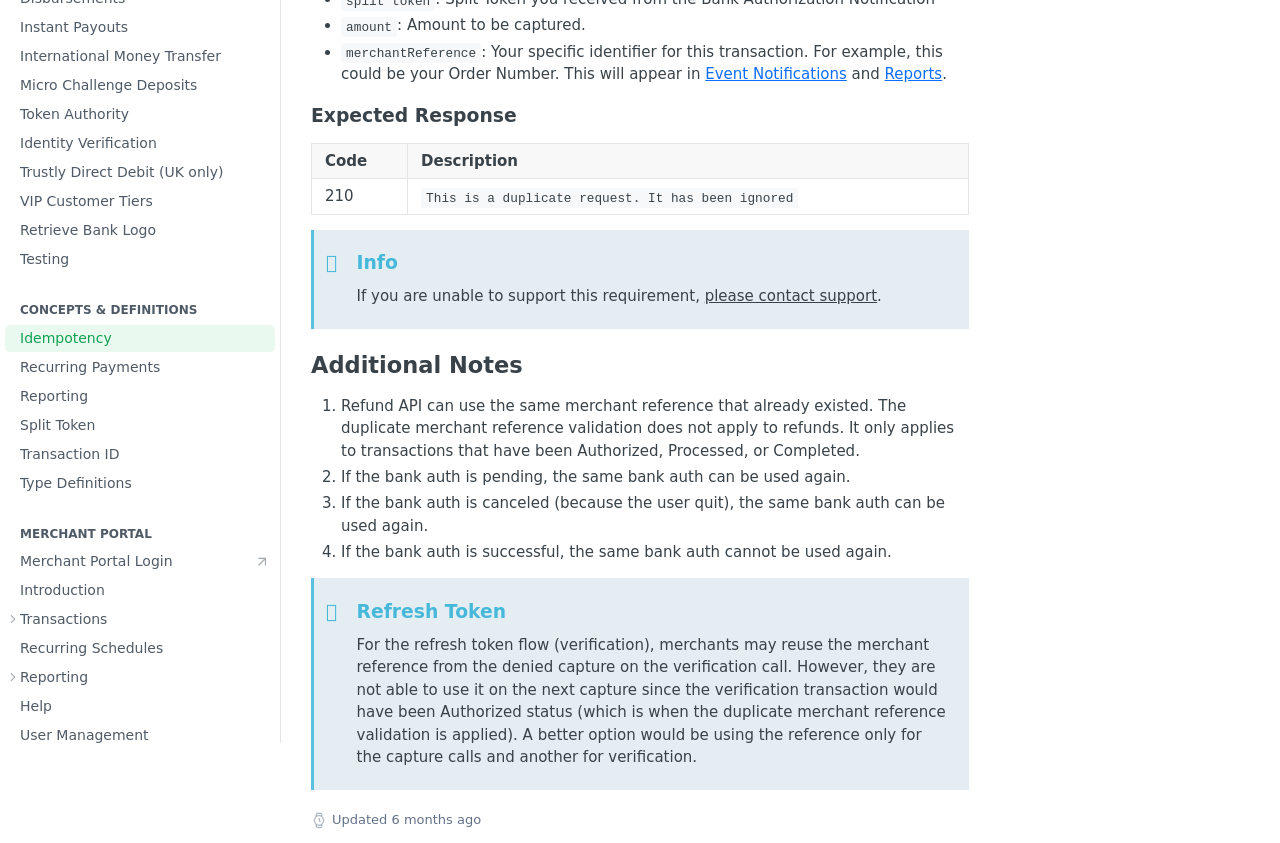Provide the bounding box coordinates of the HTML element this sentence describes: "Reporting".

[0.004, 0.454, 0.215, 0.486]